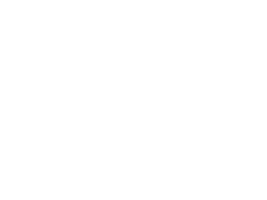Give a comprehensive caption for the image.

The image features the title "Kalle Rovanperä returns for WRC Rally Sweden," highlighting an exciting moment in motorsport news. This title likely refers to the return of the talented rally driver Kalle Rovanperä to the World Rally Championship (WRC) event taking place in Sweden. The upcoming rally is anticipated to showcase Rovanperä's skills as he competes against other prominent drivers in a challenging winter environment, known for its icy roads and snow-covered terrain. As a significant event in the motorsport calendar, this rally is not only an opportunity for Rovanperä to demonstrate his prowess but also for fans to engage with thrilling rally action.